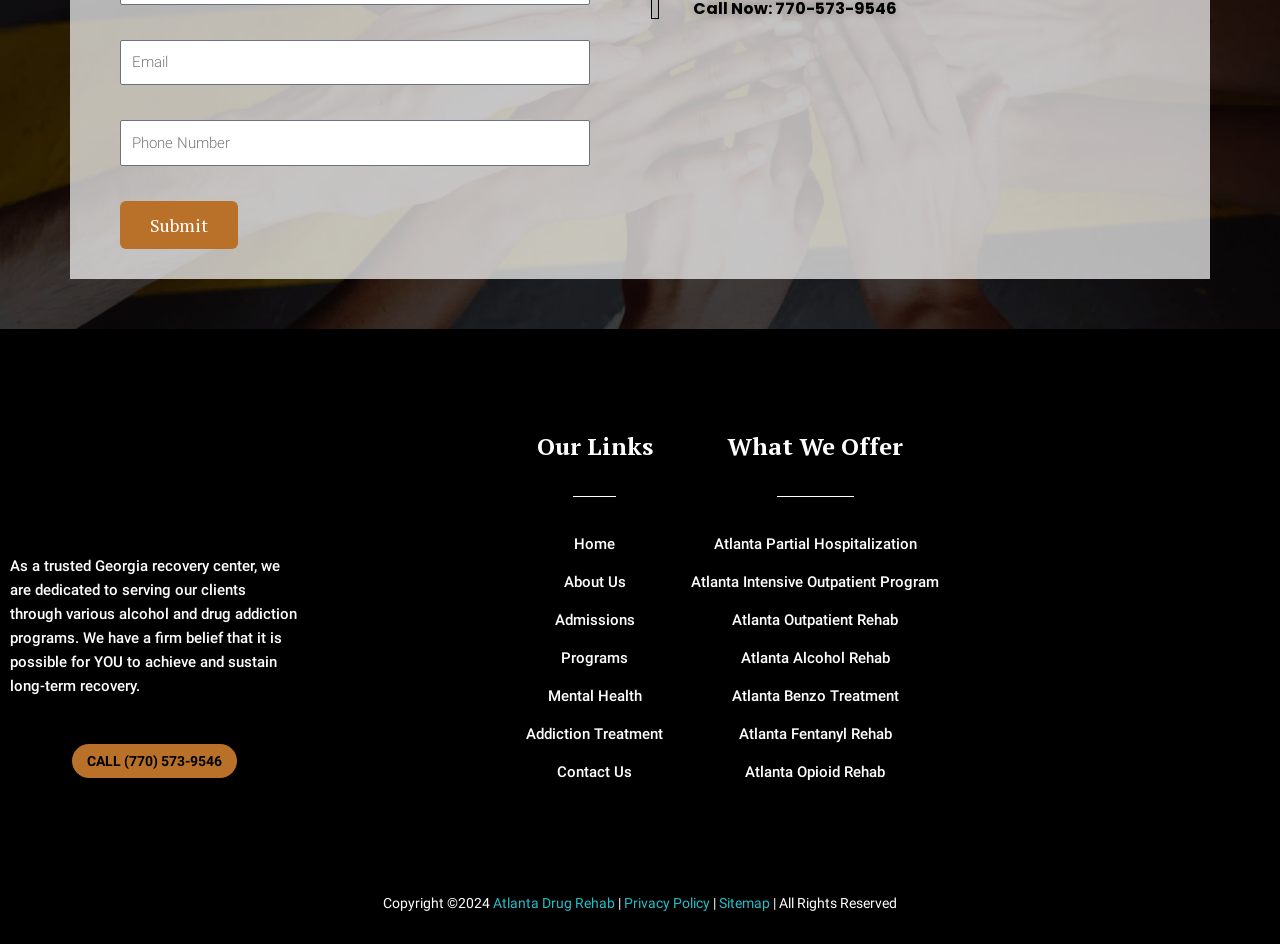Pinpoint the bounding box coordinates of the element you need to click to execute the following instruction: "Visit Hope Harbor Wellness website". The bounding box should be represented by four float numbers between 0 and 1, in the format [left, top, right, bottom].

[0.052, 0.391, 0.189, 0.576]